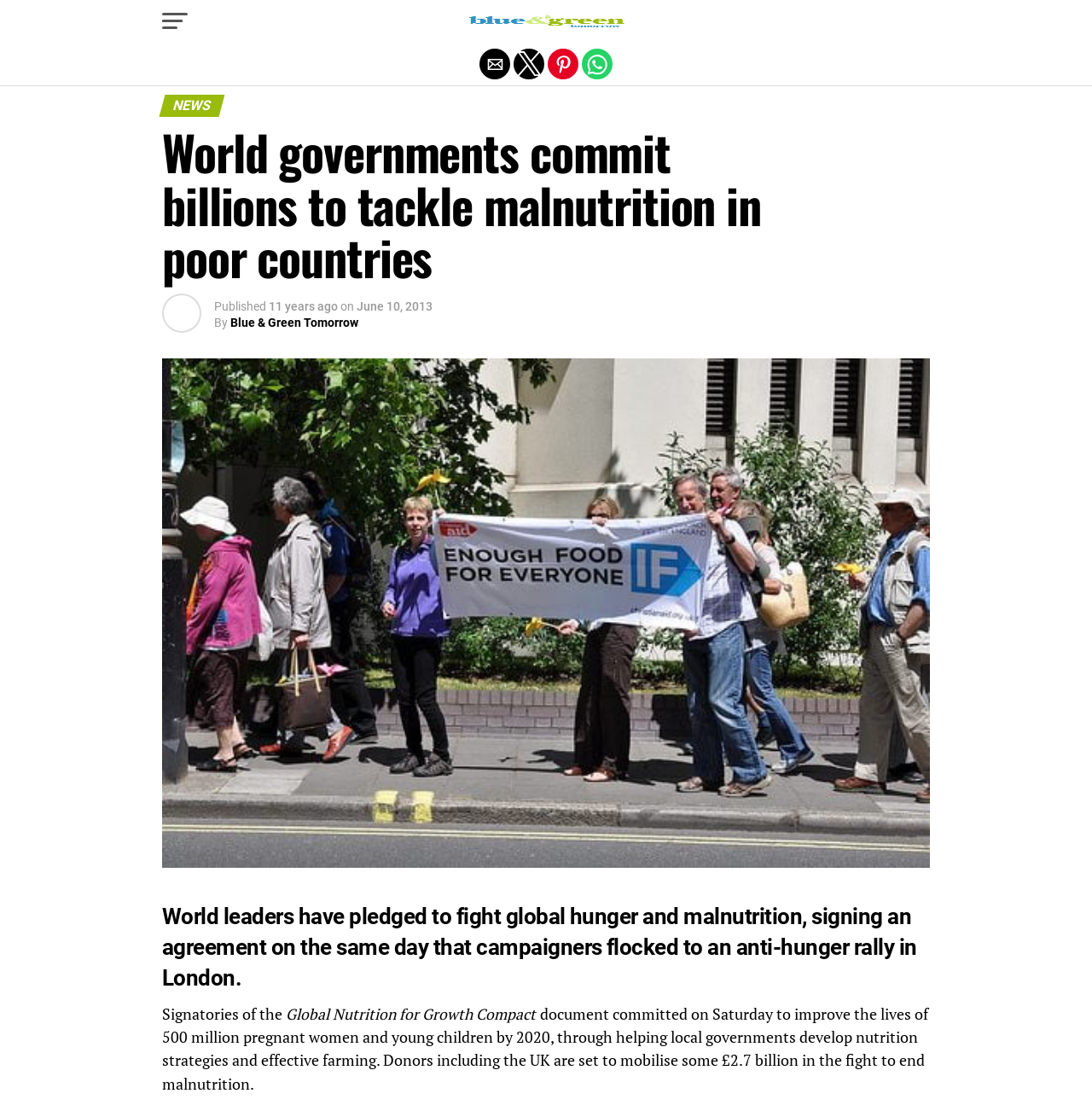How much money is set to be mobilized to fight malnutrition?
Please answer using one word or phrase, based on the screenshot.

£2.7 billion